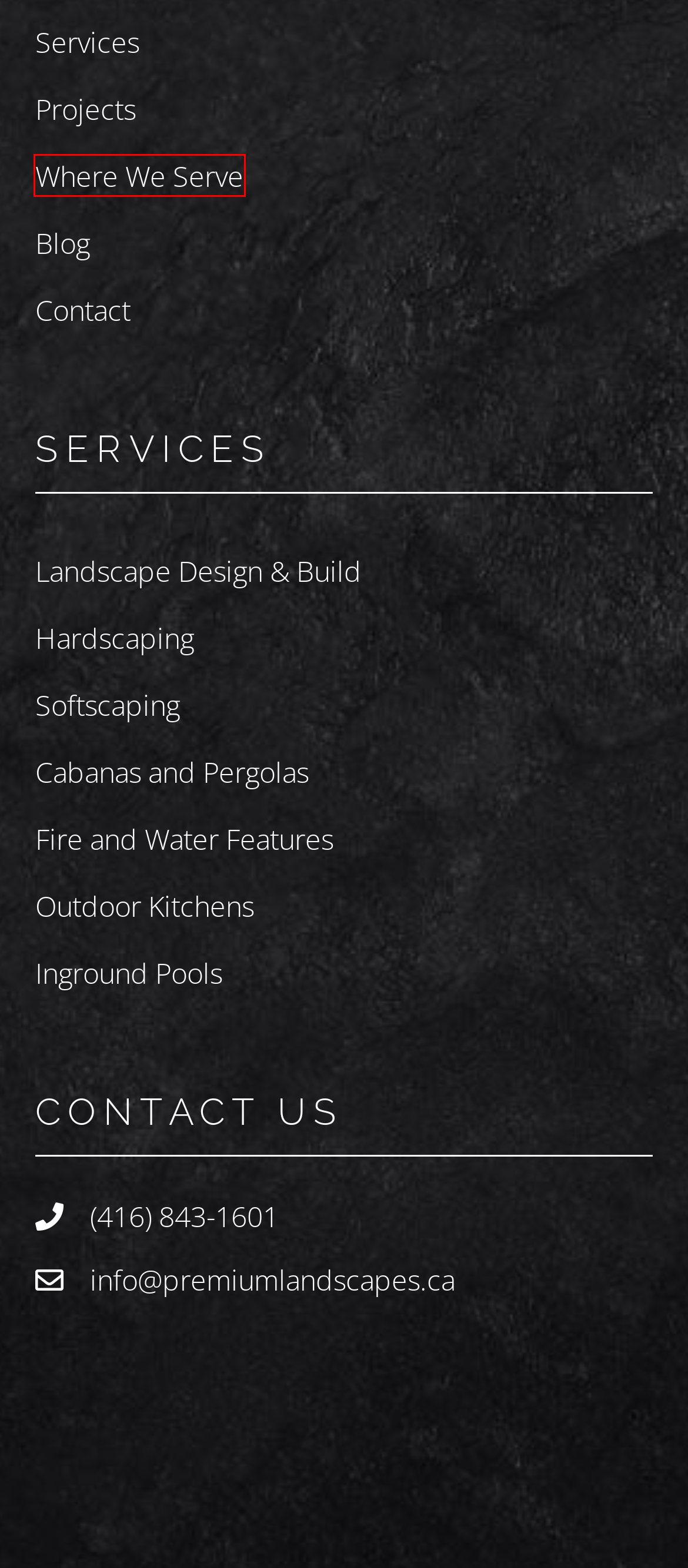Examine the screenshot of the webpage, which has a red bounding box around a UI element. Select the webpage description that best fits the new webpage after the element inside the red bounding box is clicked. Here are the choices:
A. Inground Pools | Premium Landscaping Inc.
B. Blog | Premium Landscaping Inc.
C. Where We Serve | Premium Landscaping | Design & Build Experts
D. Landscaping Services | Premium Landscaping | Your Design & Build Experts
E. Company | Premium Landscaping | Landscape Design & Build Experts
F. Premium Landscaping Review - Home Landscaping | HomeStars
G. Outdoor Kitchens | Premium Landscaping Inc.
H. Premium Landscaping | Landscaping Company | Design & Build Experts

C